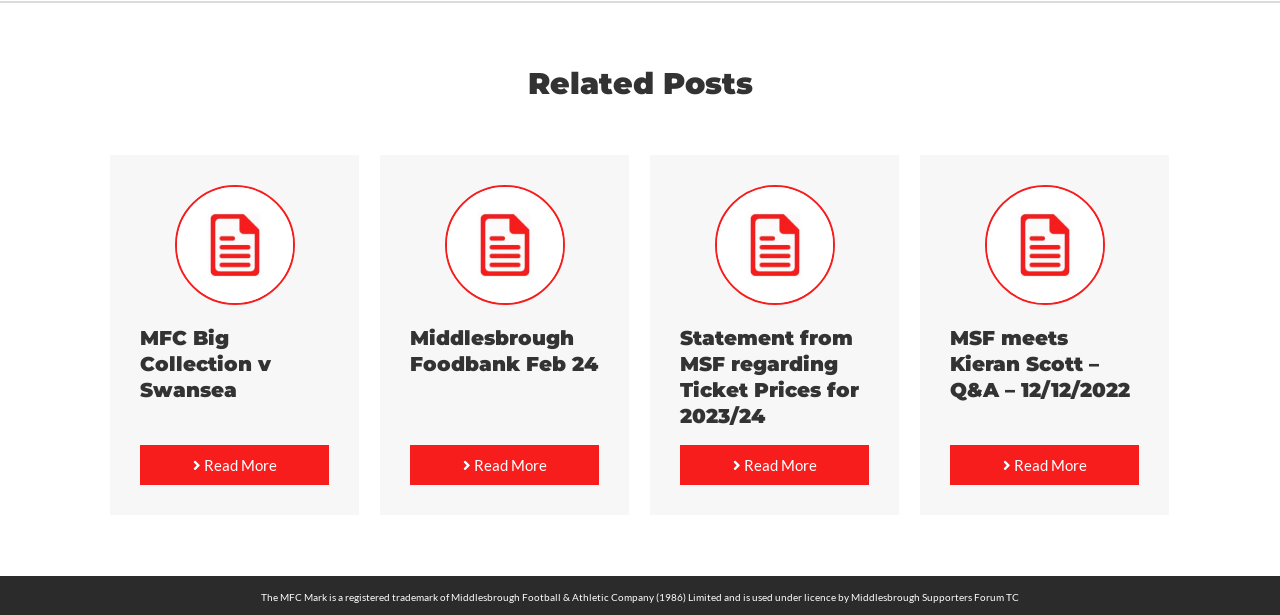Could you locate the bounding box coordinates for the section that should be clicked to accomplish this task: "Check MSF meets Kieran Scott – Q&A – 12/12/2022".

[0.742, 0.529, 0.883, 0.653]